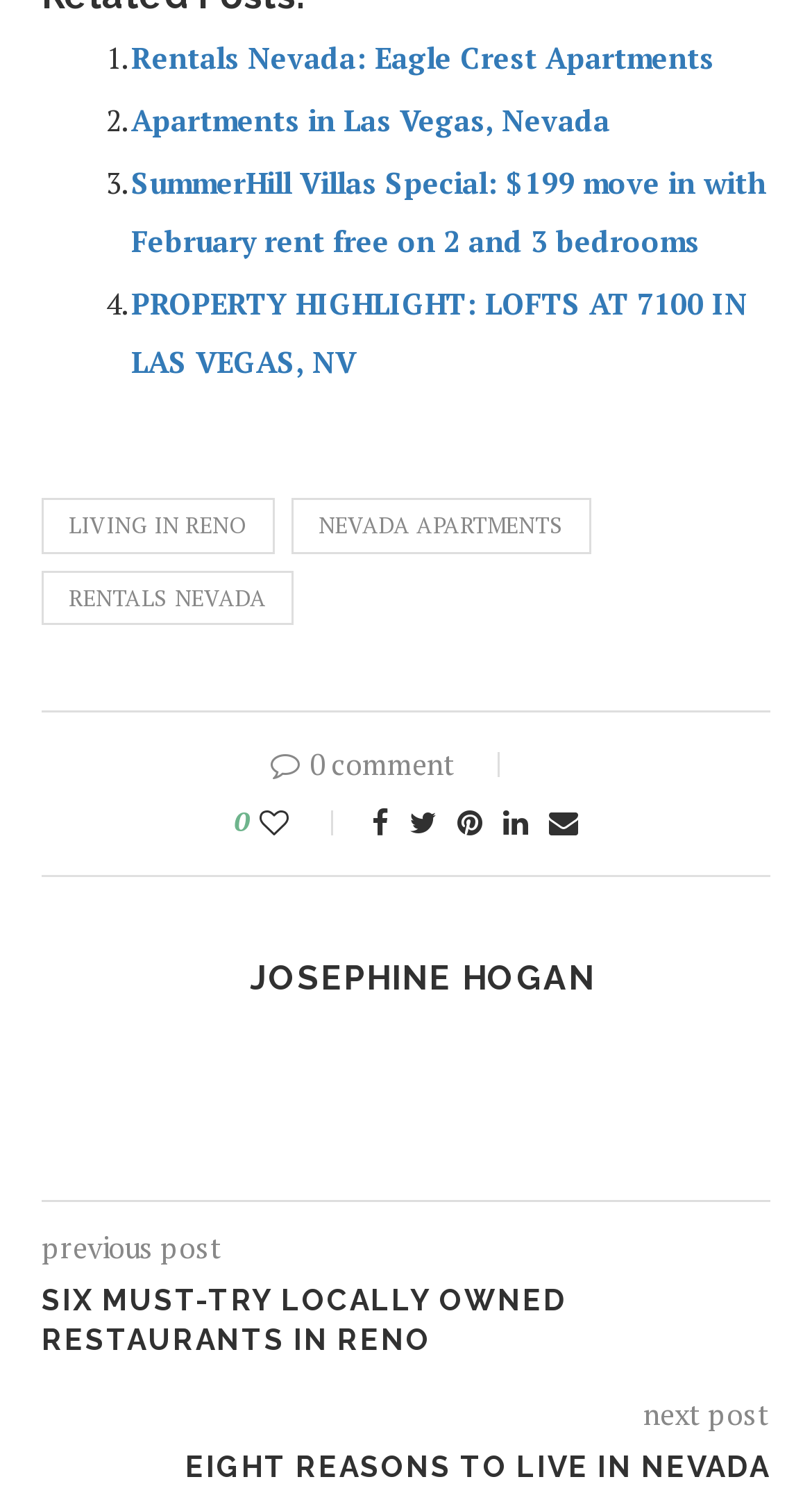Given the element description "nevada apartments", identify the bounding box of the corresponding UI element.

[0.359, 0.334, 0.728, 0.37]